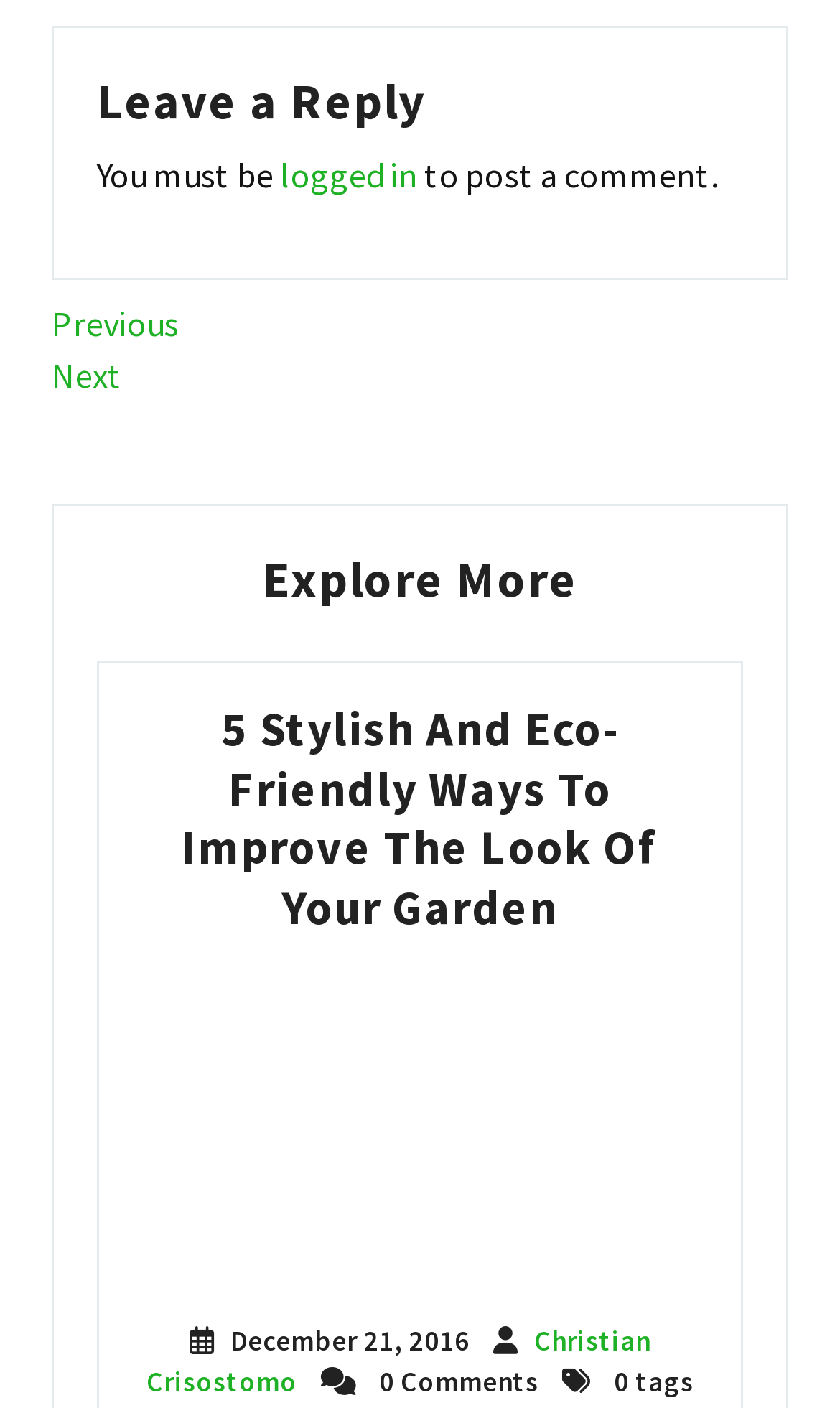Answer this question in one word or a short phrase: What is the topic of the post related to?

Garden